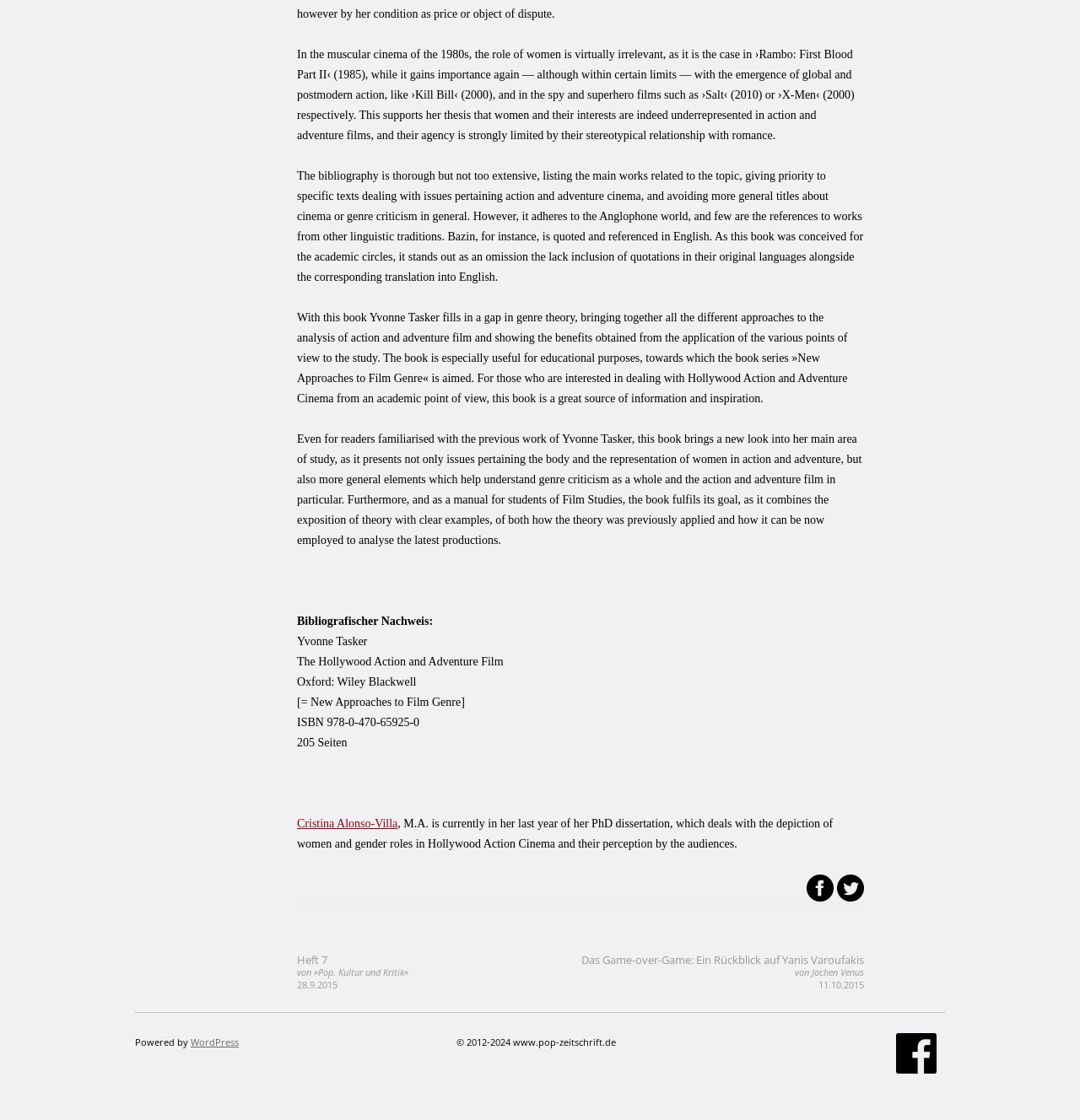What is the author of the book 'The Hollywood Action and Adventure Film'? Using the information from the screenshot, answer with a single word or phrase.

Yvonne Tasker